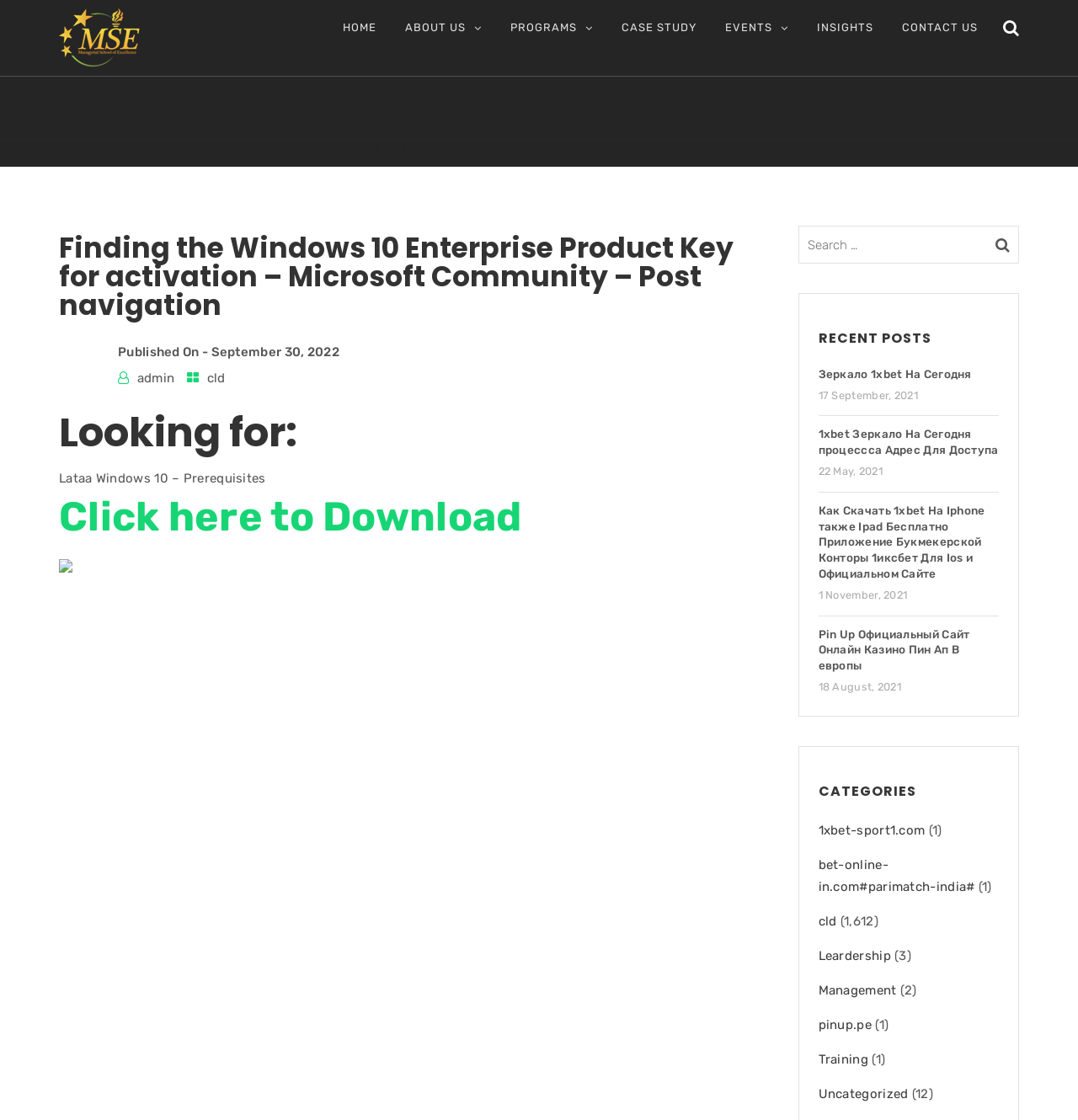Determine the coordinates of the bounding box that should be clicked to complete the instruction: "Click on the 'HOME' link". The coordinates should be represented by four float numbers between 0 and 1: [left, top, right, bottom].

[0.318, 0.008, 0.349, 0.041]